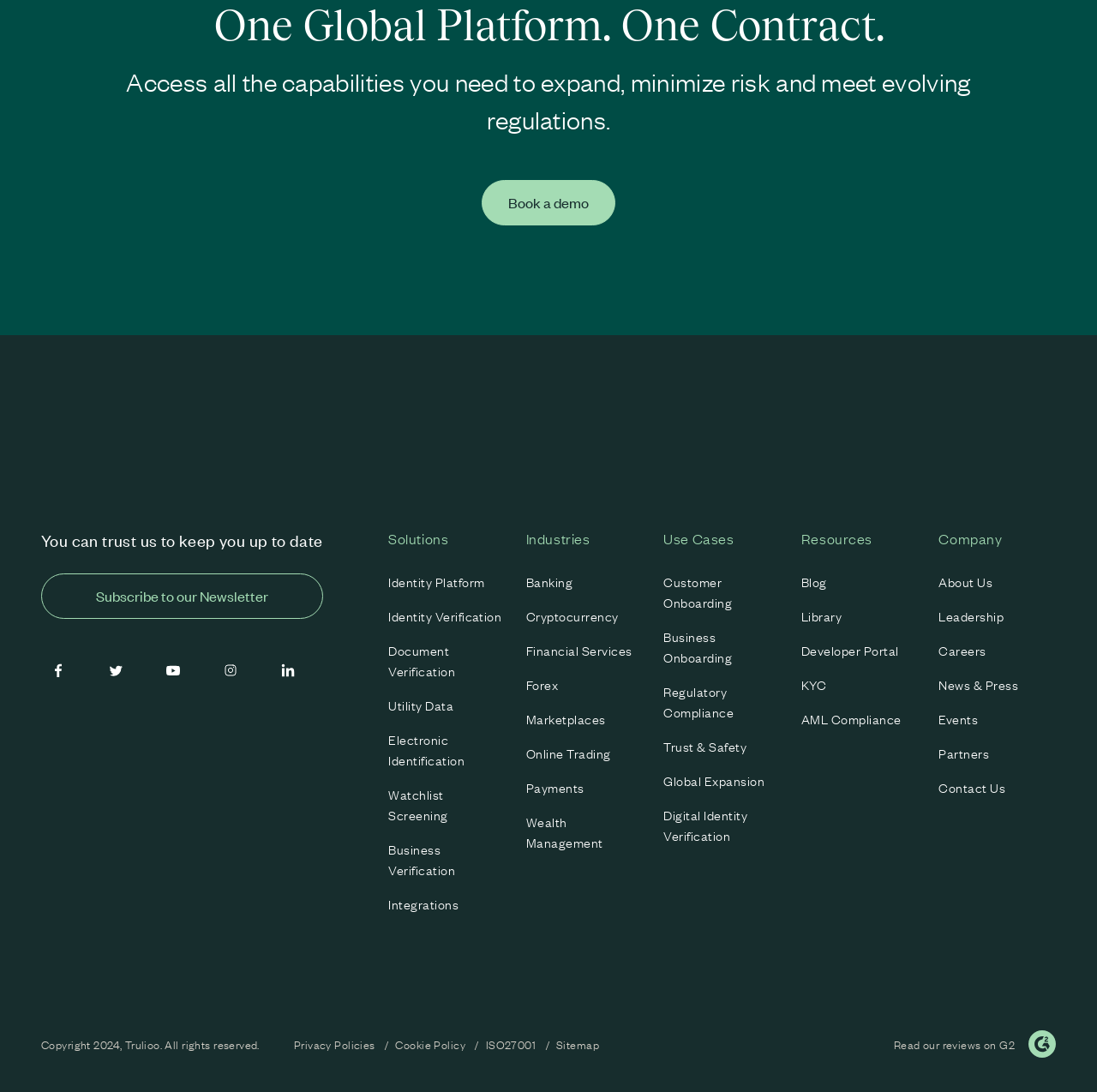What is the main purpose of Trulioo?
Using the picture, provide a one-word or short phrase answer.

Identity verification